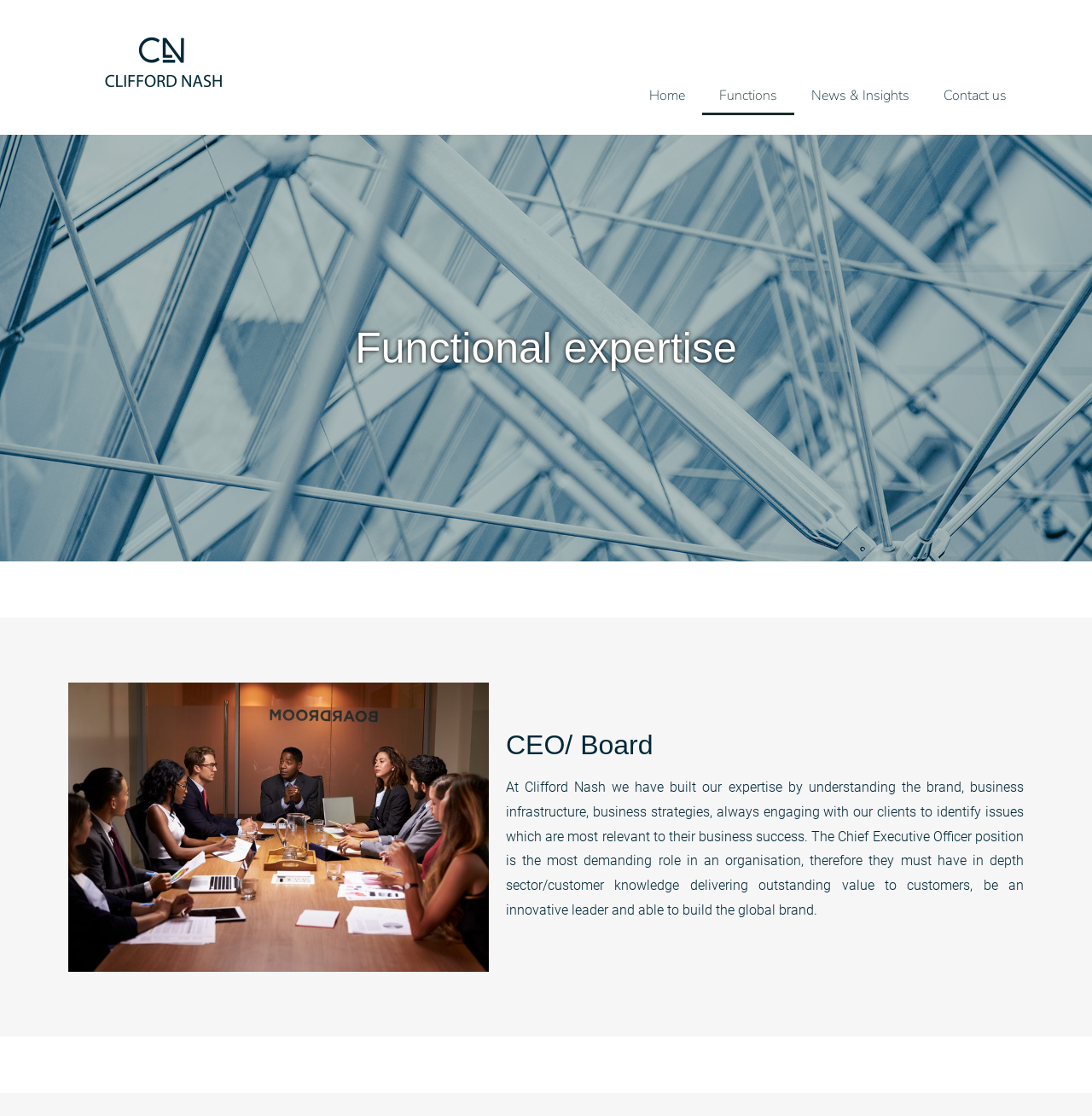What is the company's name?
Based on the image, answer the question with as much detail as possible.

The company's name is Clifford Nash, which can be inferred from the logo 'CN__logo-01' at the top left corner of the webpage.